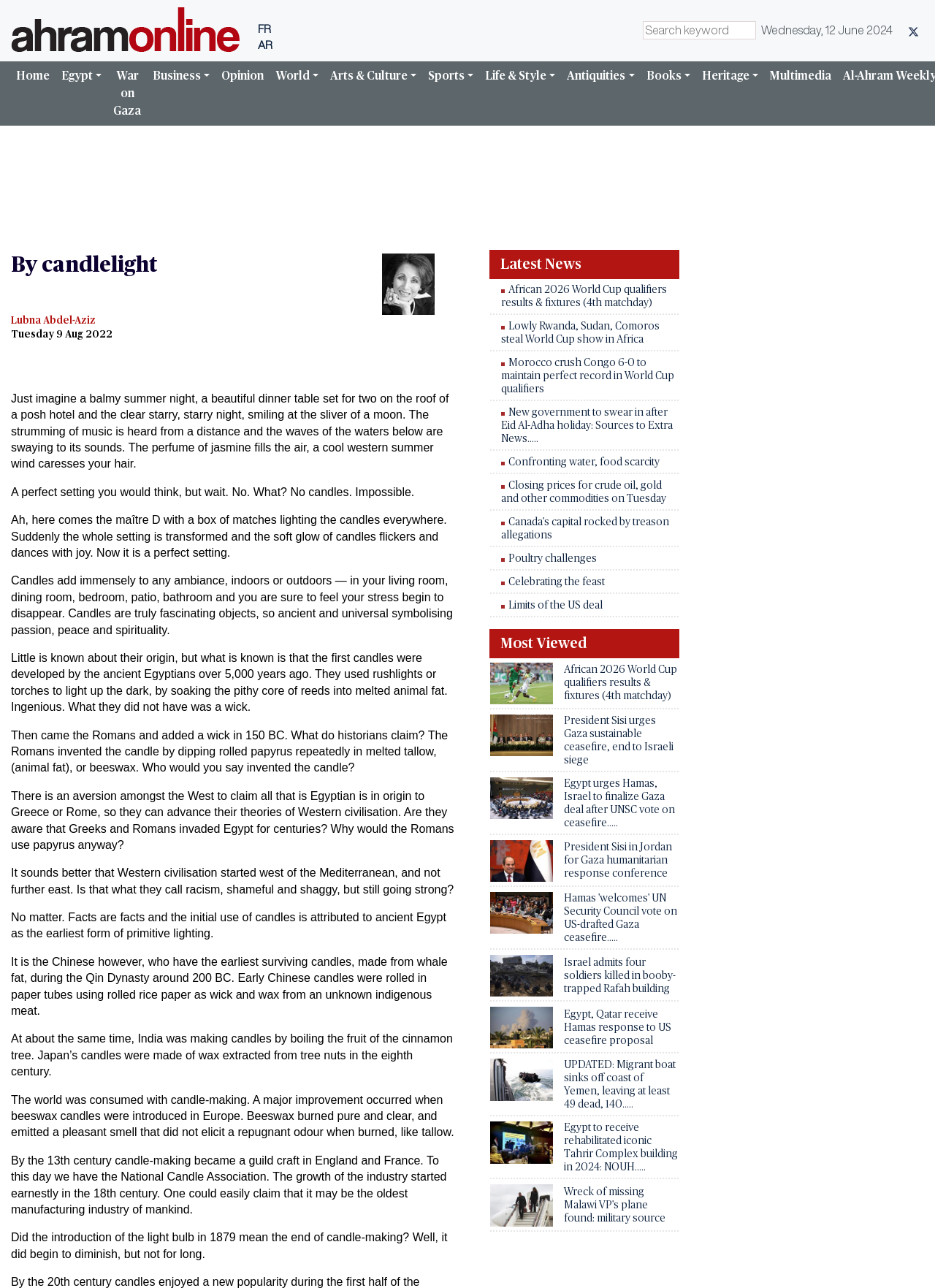Analyze the image and deliver a detailed answer to the question: What is the topic of the article?

I determined the topic of the article by reading the content of the article, which discusses the history and significance of candles, and how they add ambiance to any setting.